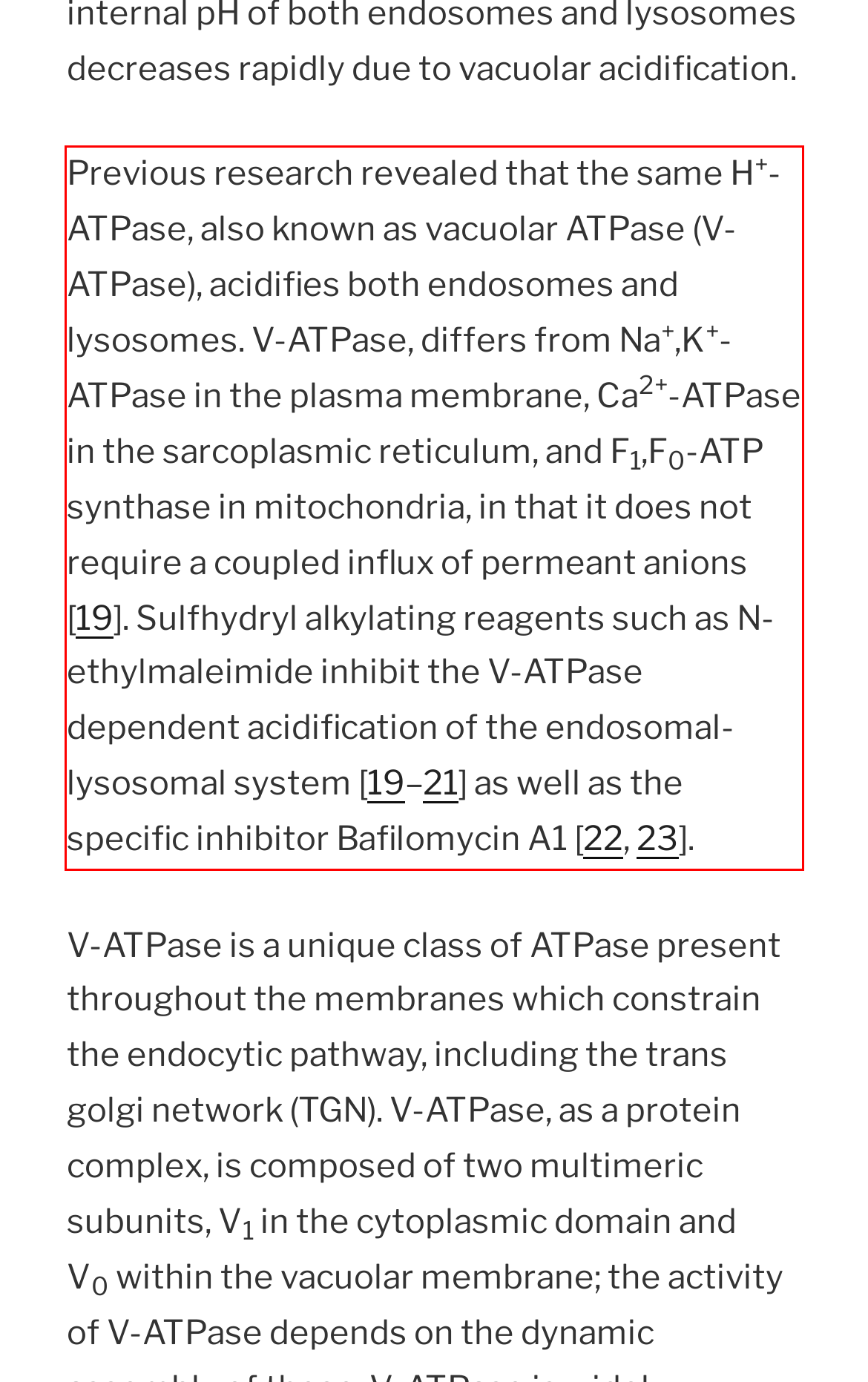Inspect the webpage screenshot that has a red bounding box and use OCR technology to read and display the text inside the red bounding box.

Previous research revealed that the same H+-ATPase, also known as vacuolar ATPase (V-ATPase), acidifies both endosomes and lysosomes. V-ATPase, differs from Na+,K+-ATPase in the plasma membrane, Ca2+-ATPase in the sarcoplasmic reticulum, and F1,F0-ATP synthase in mitochondria, in that it does not require a coupled influx of permeant anions [19]. Sulfhydryl alkylating reagents such as N-ethylmaleimide inhibit the V-ATPase dependent acidification of the endosomal-lysosomal system [19–21] as well as the specific inhibitor Bafilomycin A1 [22, 23].